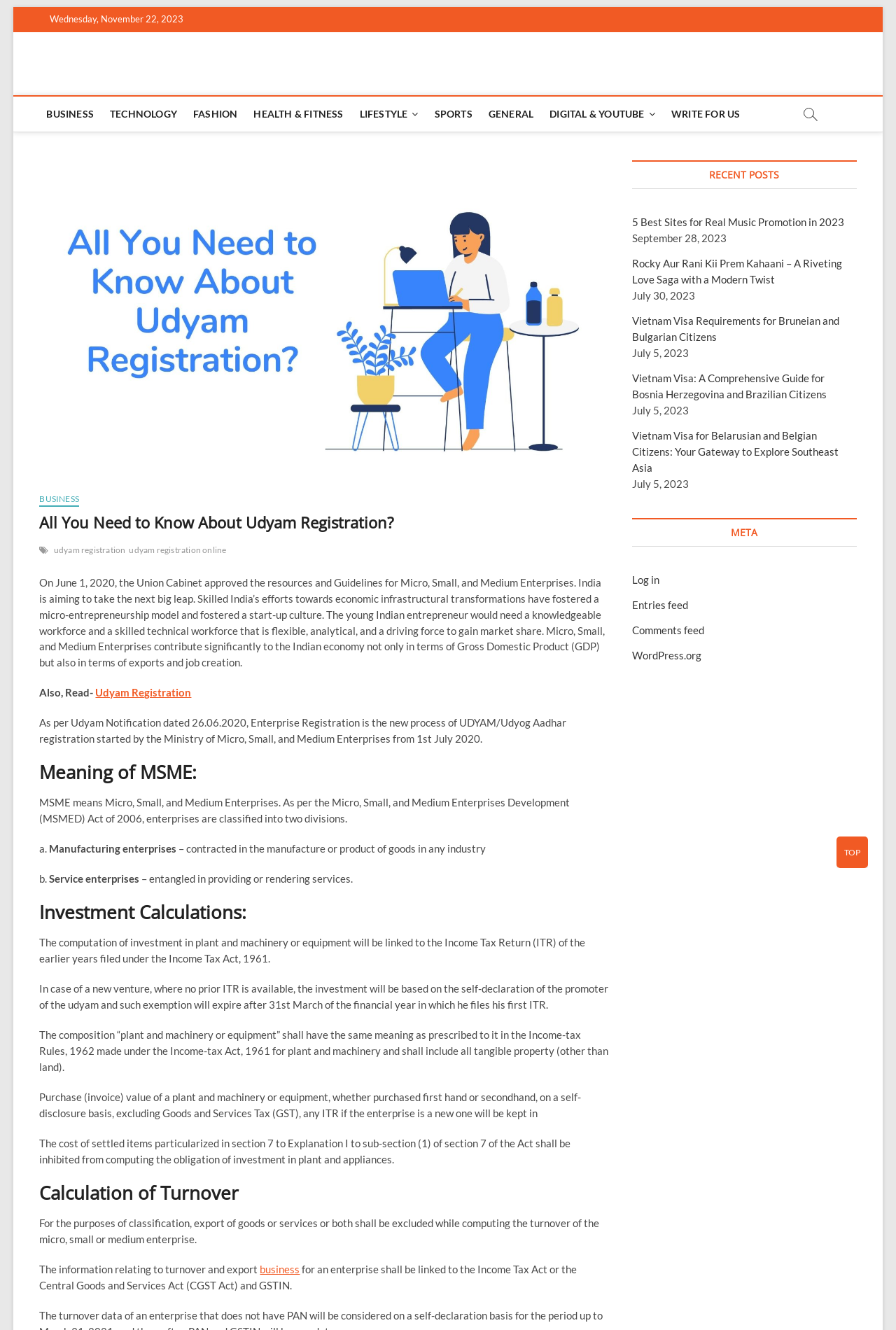Using the image as a reference, answer the following question in as much detail as possible:
What is excluded while computing the turnover of MSME?

The webpage states that for the purposes of classification, export of goods or services or both shall be excluded while computing the turnover of the micro, small or medium enterprise.